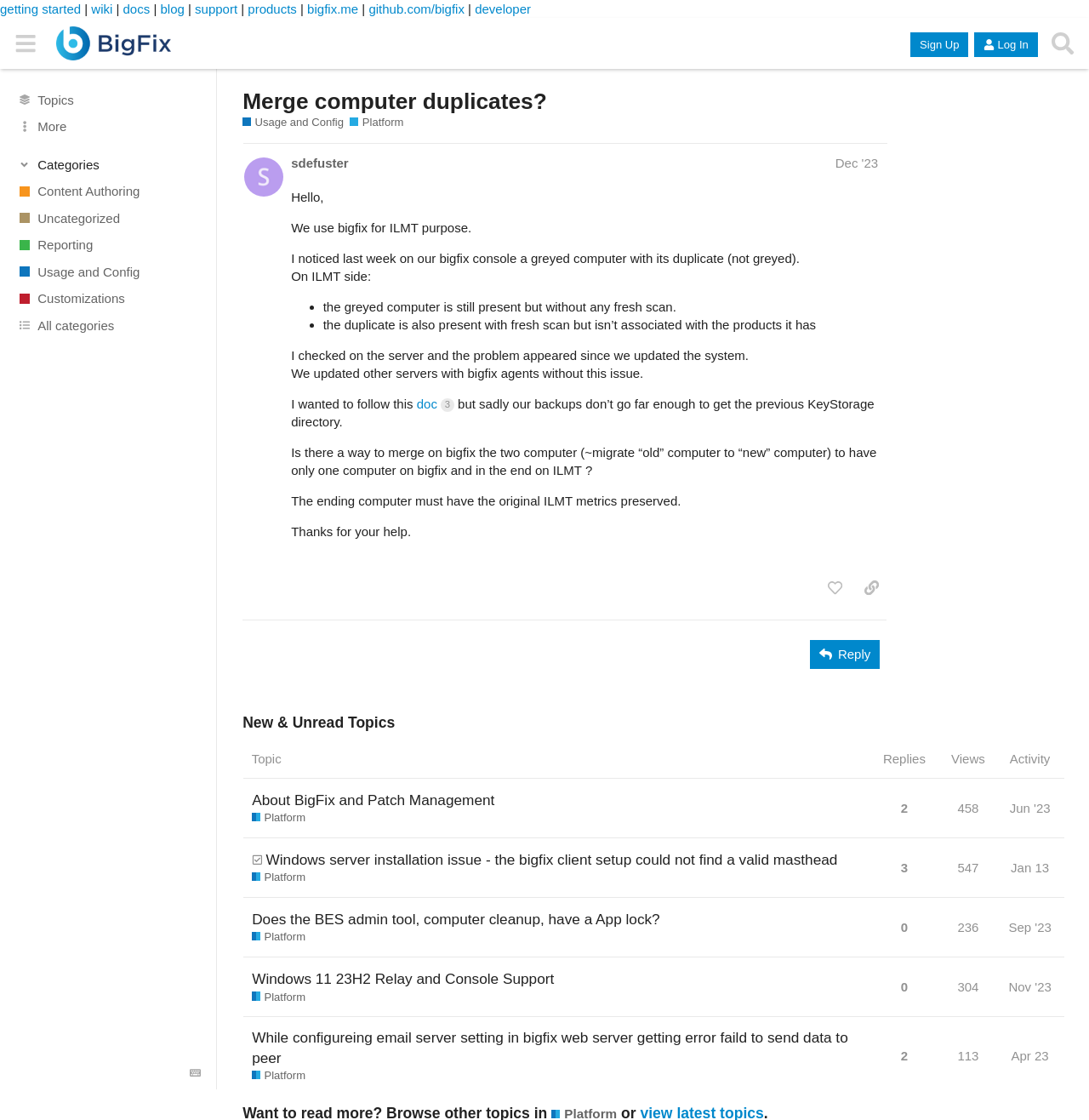Please find the bounding box coordinates for the clickable element needed to perform this instruction: "Reply to the post".

[0.744, 0.571, 0.808, 0.597]